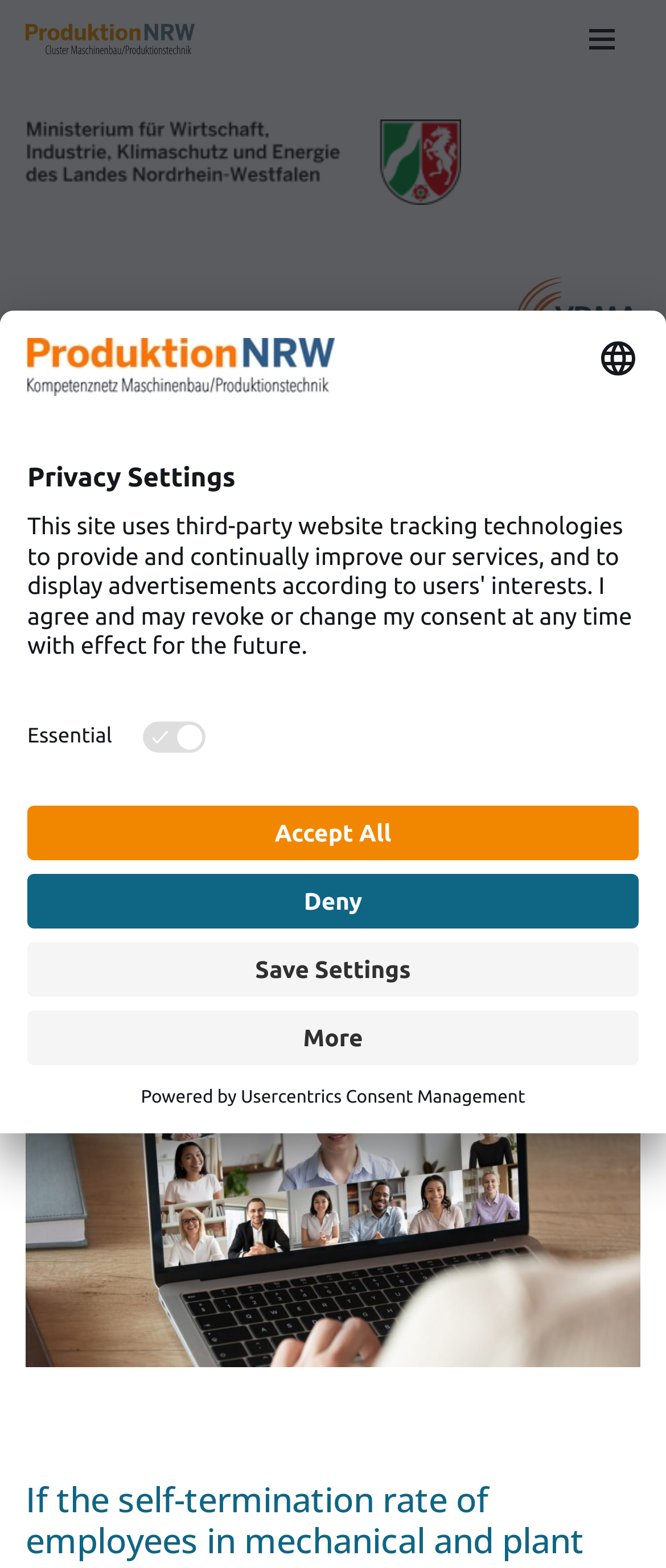Provide a one-word or one-phrase answer to the question:
What is the name of the cluster?

ProduktionNRW Cluster Maschinenbau/Produktionstechnik